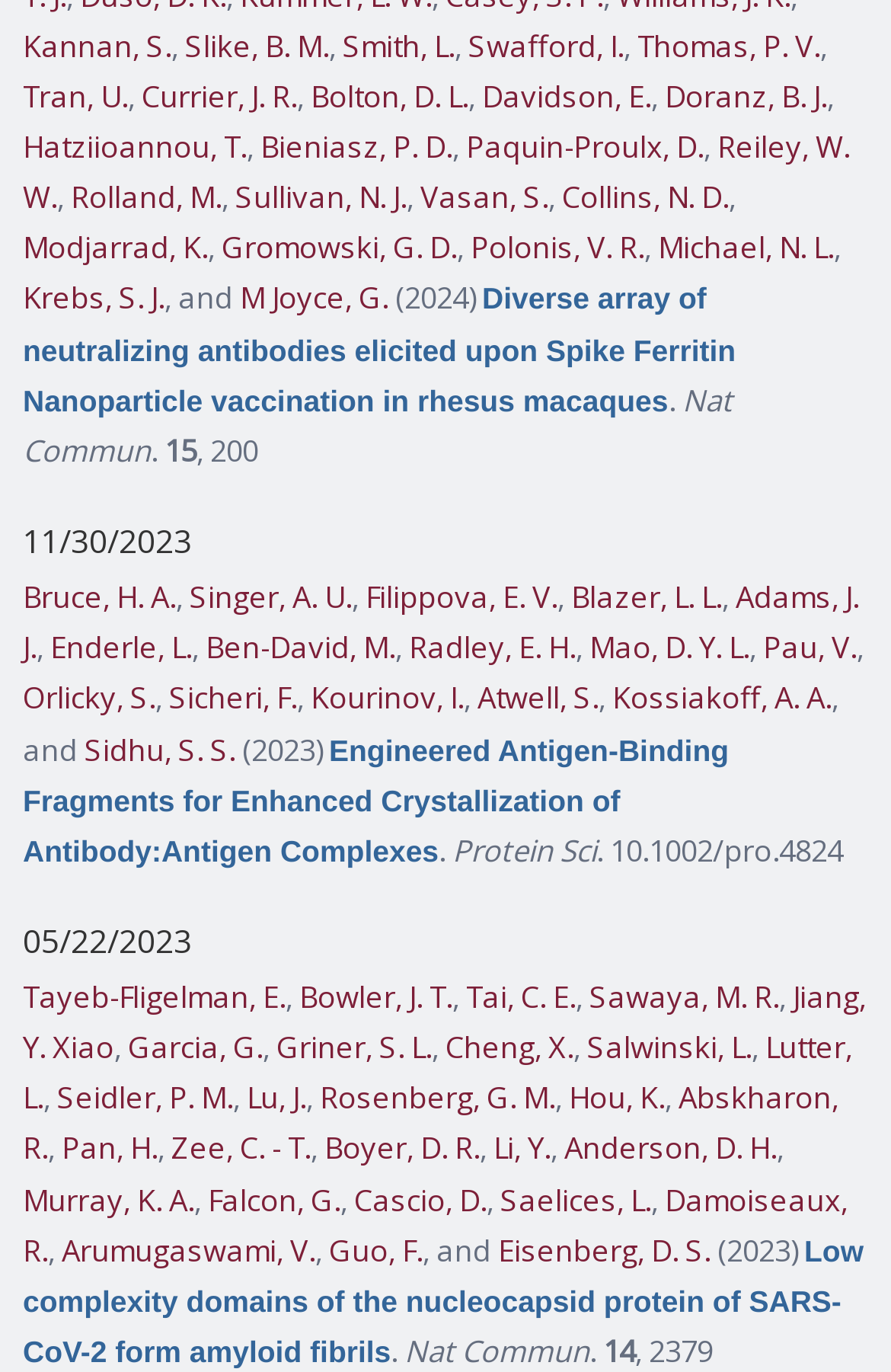Based on the element description: "Arumugaswami, V.", identify the bounding box coordinates for this UI element. The coordinates must be four float numbers between 0 and 1, listed as [left, top, right, bottom].

[0.069, 0.896, 0.354, 0.926]